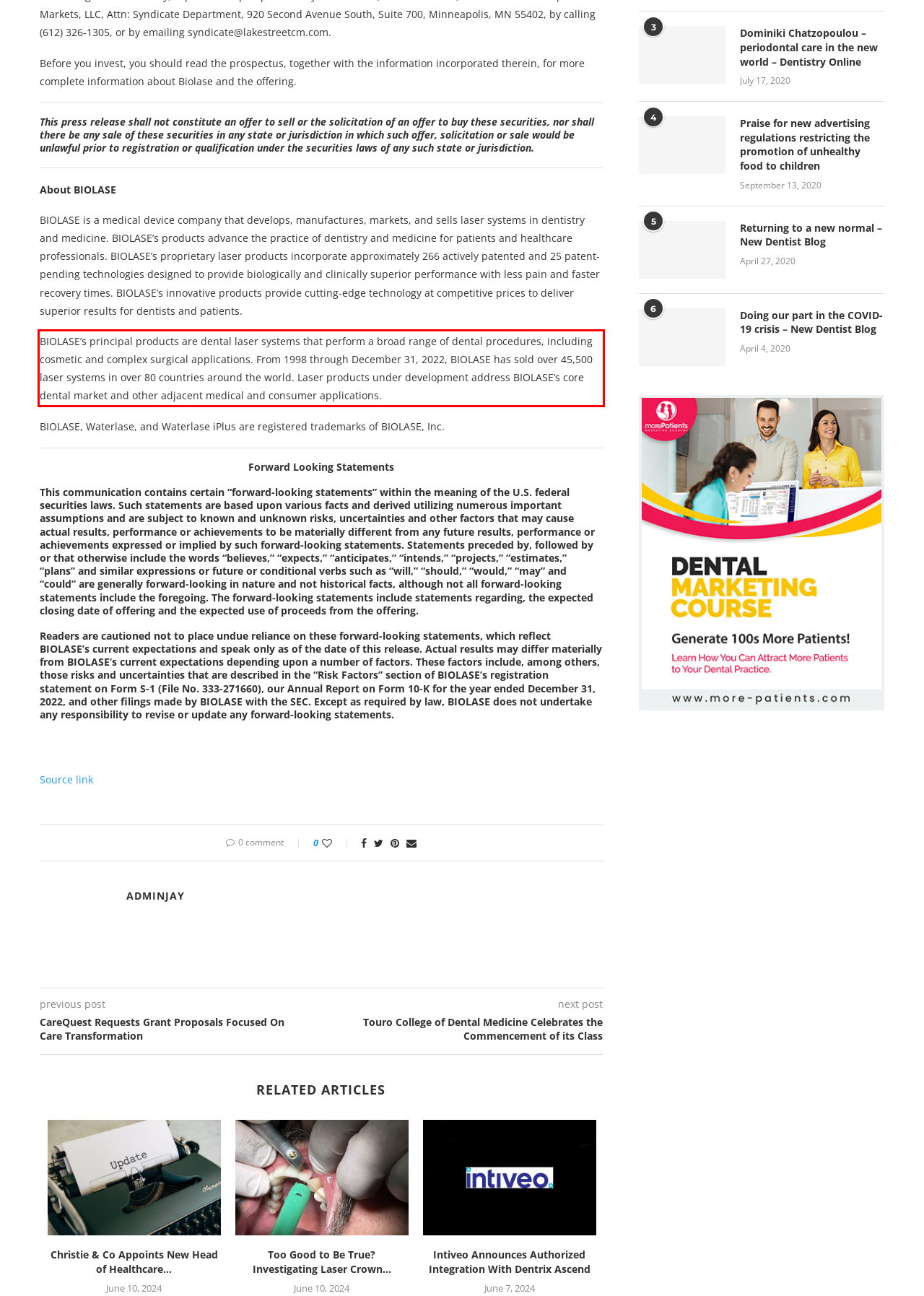Inspect the webpage screenshot that has a red bounding box and use OCR technology to read and display the text inside the red bounding box.

BIOLASE’s principal products are dental laser systems that perform a broad range of dental procedures, including cosmetic and complex surgical applications. From 1998 through December 31, 2022, BIOLASE has sold over 45,500 laser systems in over 80 countries around the world. Laser products under development address BIOLASE’s core dental market and other adjacent medical and consumer applications.